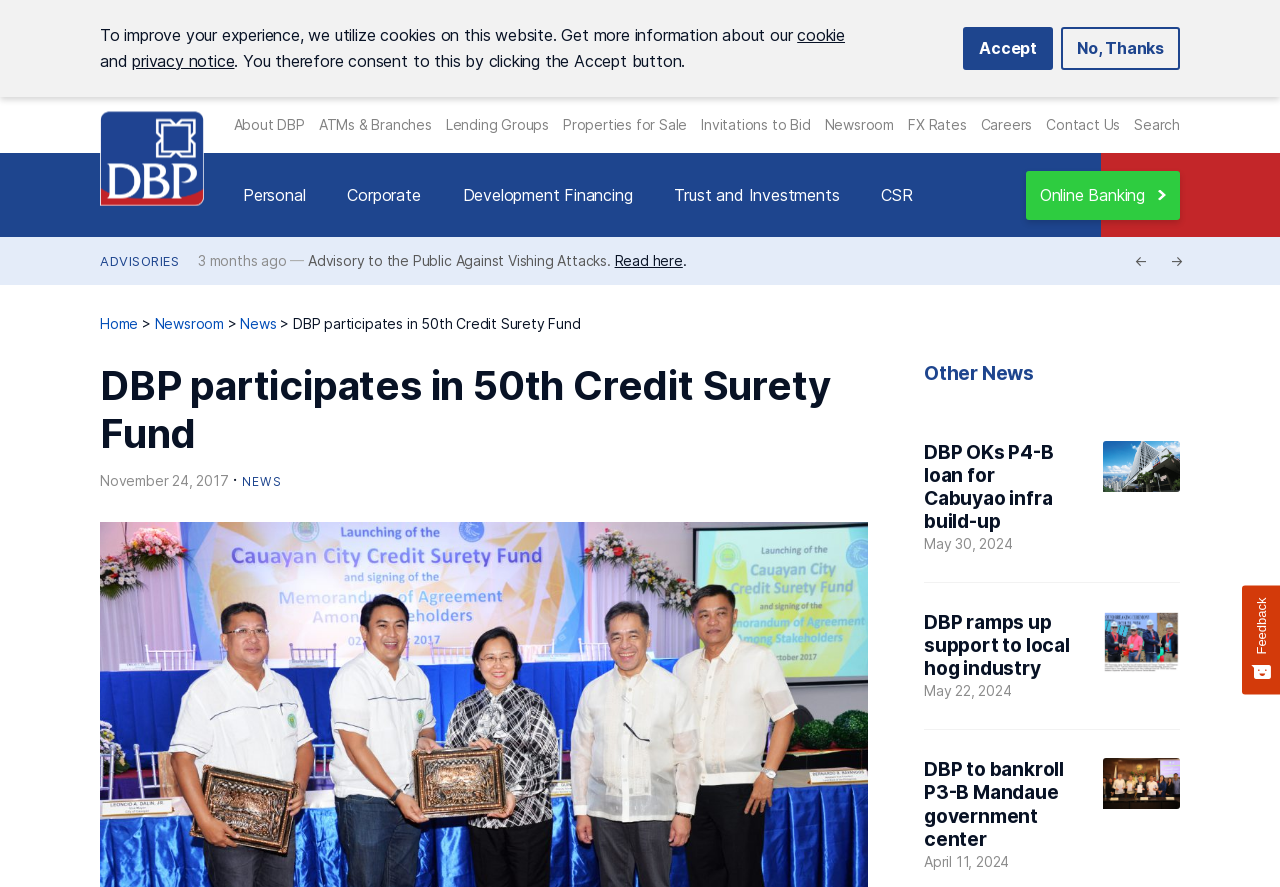Please provide a comprehensive response to the question below by analyzing the image: 
What is the name of the bank participating in the Credit Surety Fund?

I found the answer by looking at the top-most link on the webpage, which says 'Development Bank of the Philippines'. This suggests that the bank participating in the Credit Surety Fund is indeed the Development Bank of the Philippines.